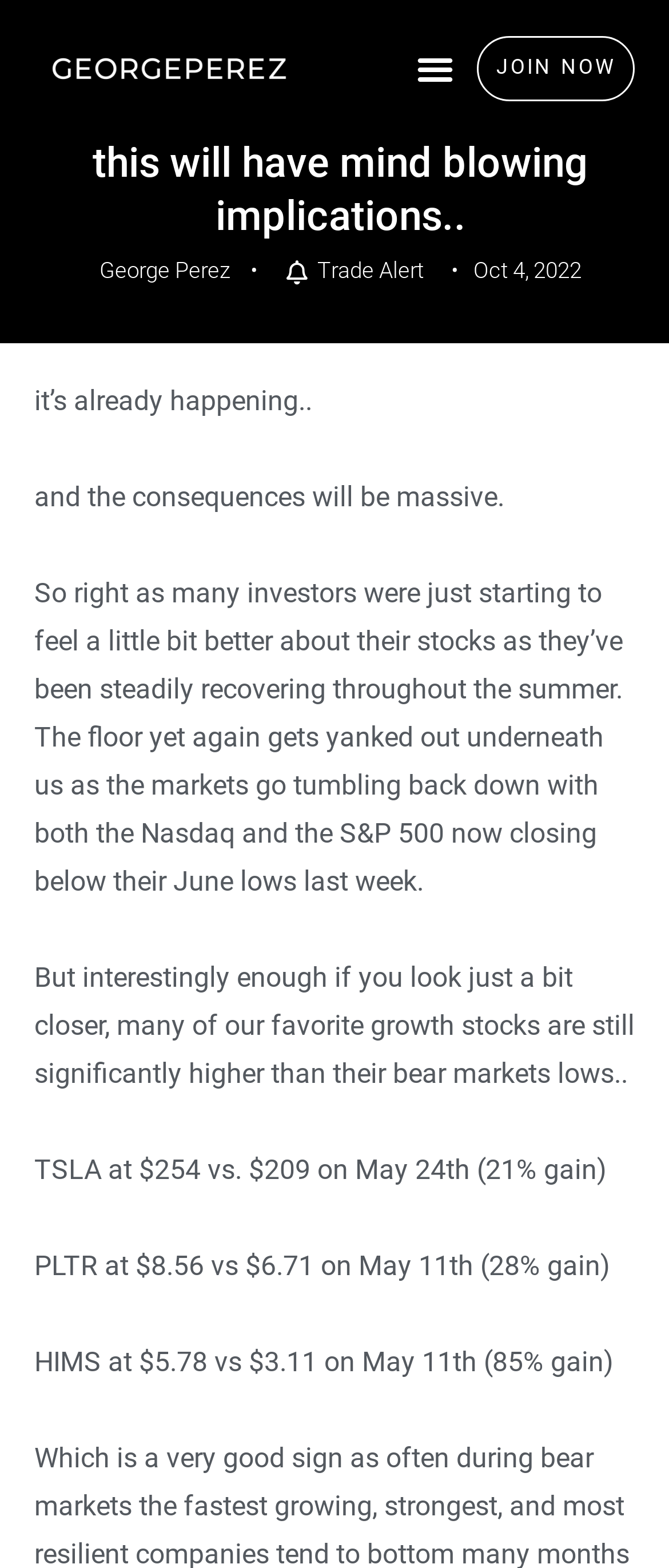Please specify the bounding box coordinates in the format (top-left x, top-left y, bottom-right x, bottom-right y), with values ranging from 0 to 1. Identify the bounding box for the UI component described as follows: Join Now

[0.713, 0.023, 0.95, 0.064]